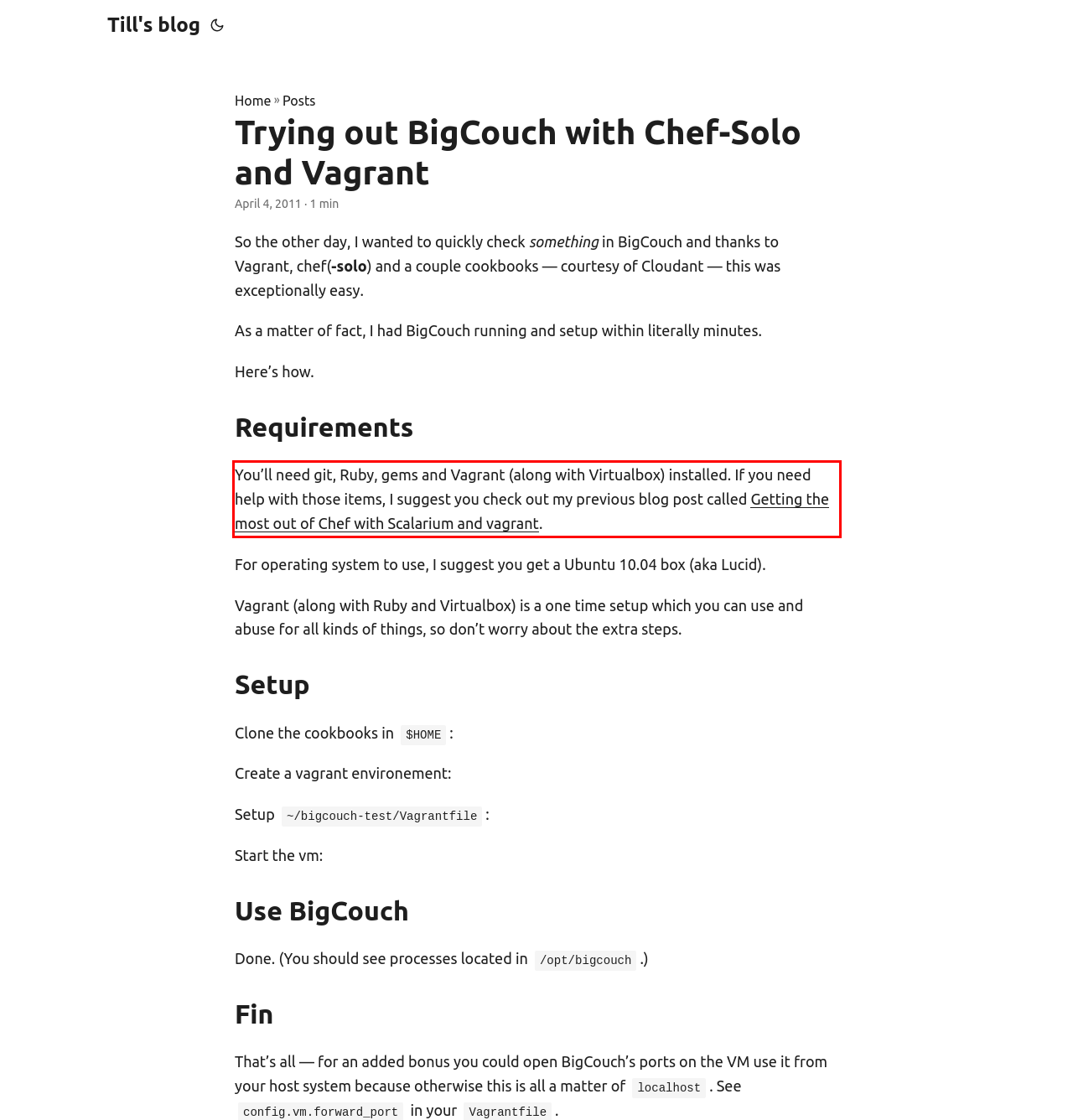Identify and transcribe the text content enclosed by the red bounding box in the given screenshot.

You’ll need git, Ruby, gems and Vagrant (along with Virtualbox) installed. If you need help with those items, I suggest you check out my previous blog post called Getting the most out of Chef with Scalarium and vagrant.